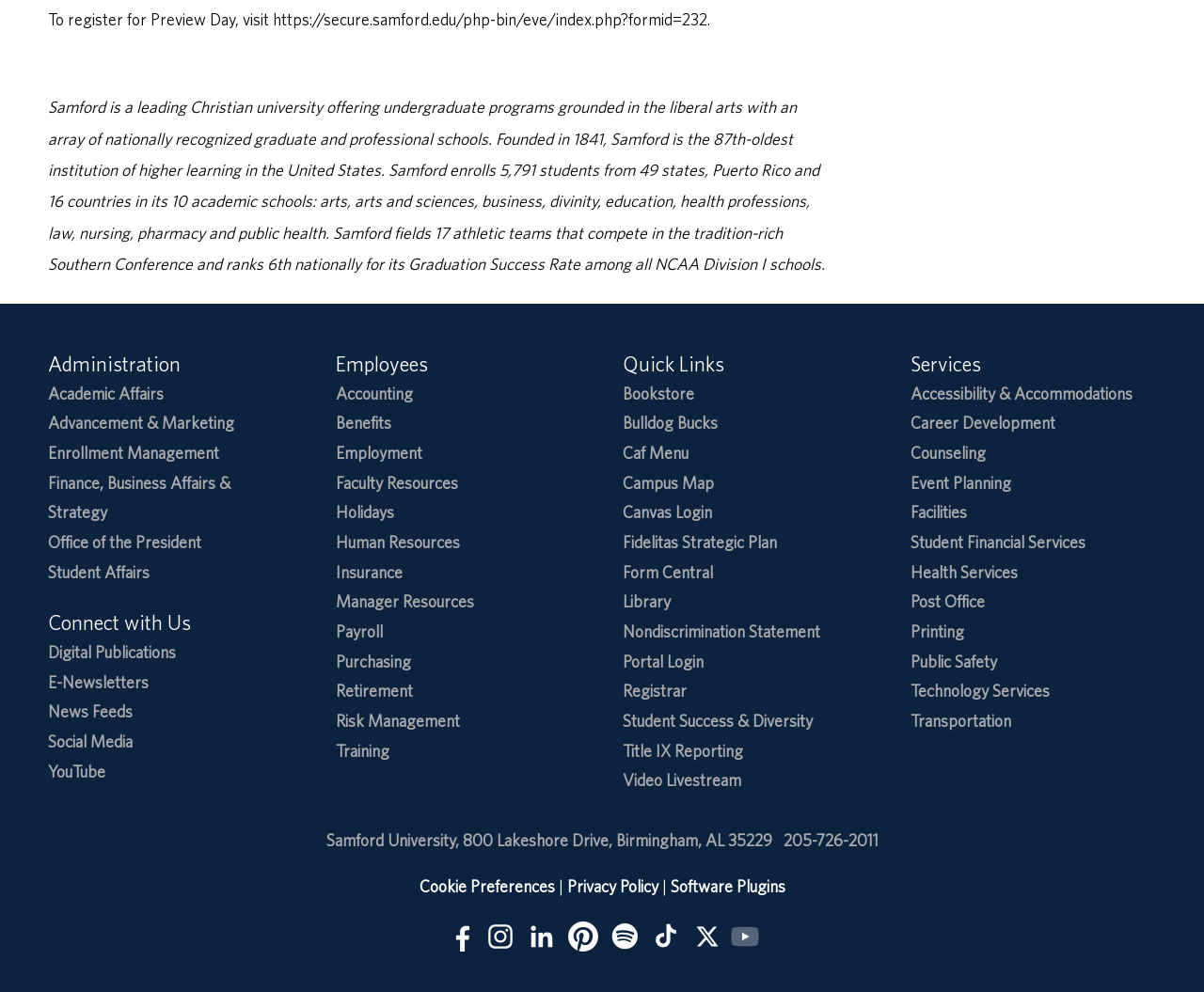Provide the bounding box coordinates for the area that should be clicked to complete the instruction: "Check the Campus Map".

[0.517, 0.476, 0.593, 0.496]